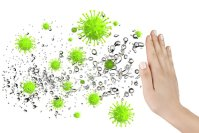Provide a thorough description of the image.

The image depicts a hand raised in a gesture of defense against various green, virus-like particles, symbolizing the immune system's fight against pathogens. This visual is likely associated with the theme of boosting immune defenses, emphasizing the importance of vitamins and minerals—essential for maintaining a robust immune system. The background suggests a dynamic interaction between the hand and the microorganisms, reflecting the ongoing battle to protect health, particularly in the context of nutrient deficiencies that can compromise immune function. This imagery aligns with discussions on how to enhance health through adequate nutritional intake, highlighting the critical relationship between diet and immune resilience.